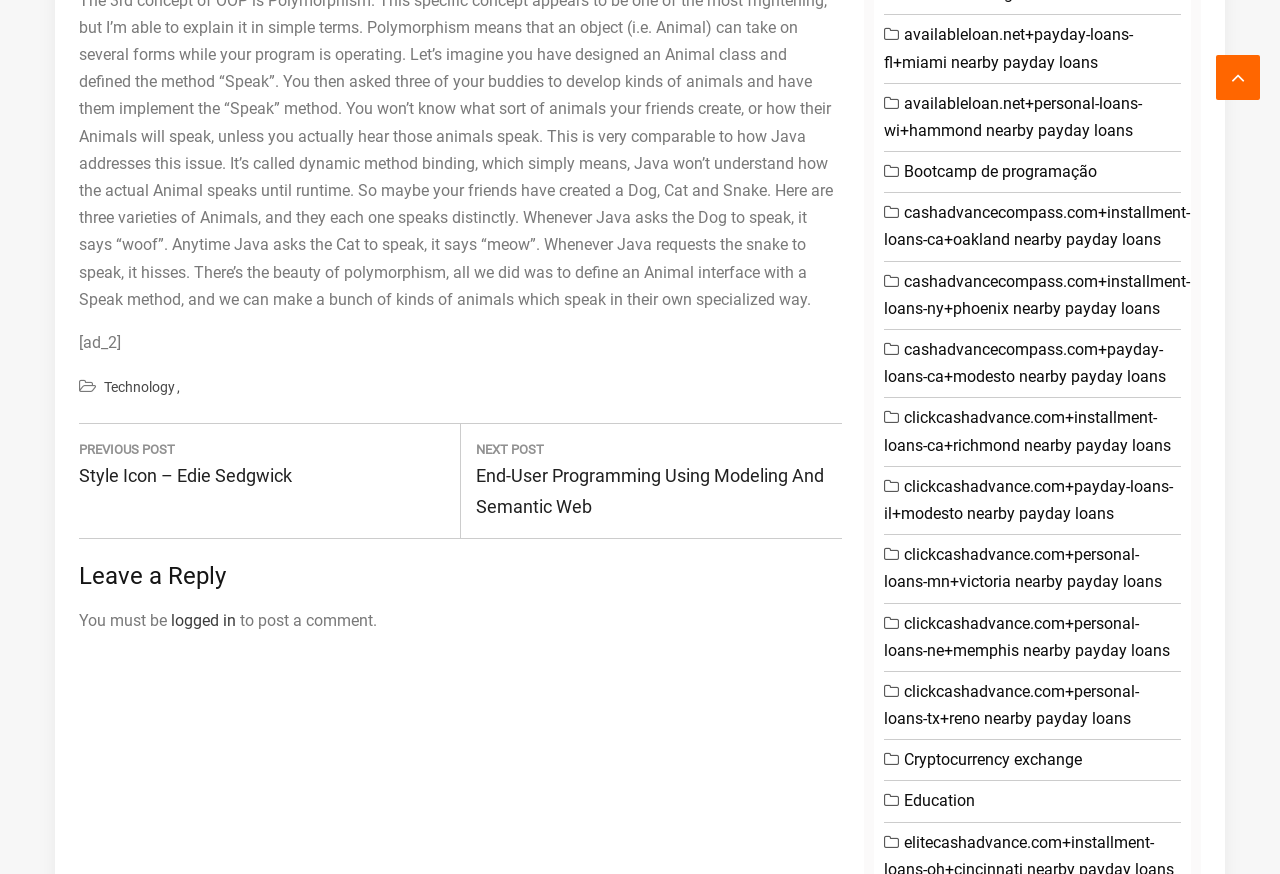Show the bounding box coordinates for the element that needs to be clicked to execute the following instruction: "Get a Private Lesson". Provide the coordinates in the form of four float numbers between 0 and 1, i.e., [left, top, right, bottom].

None